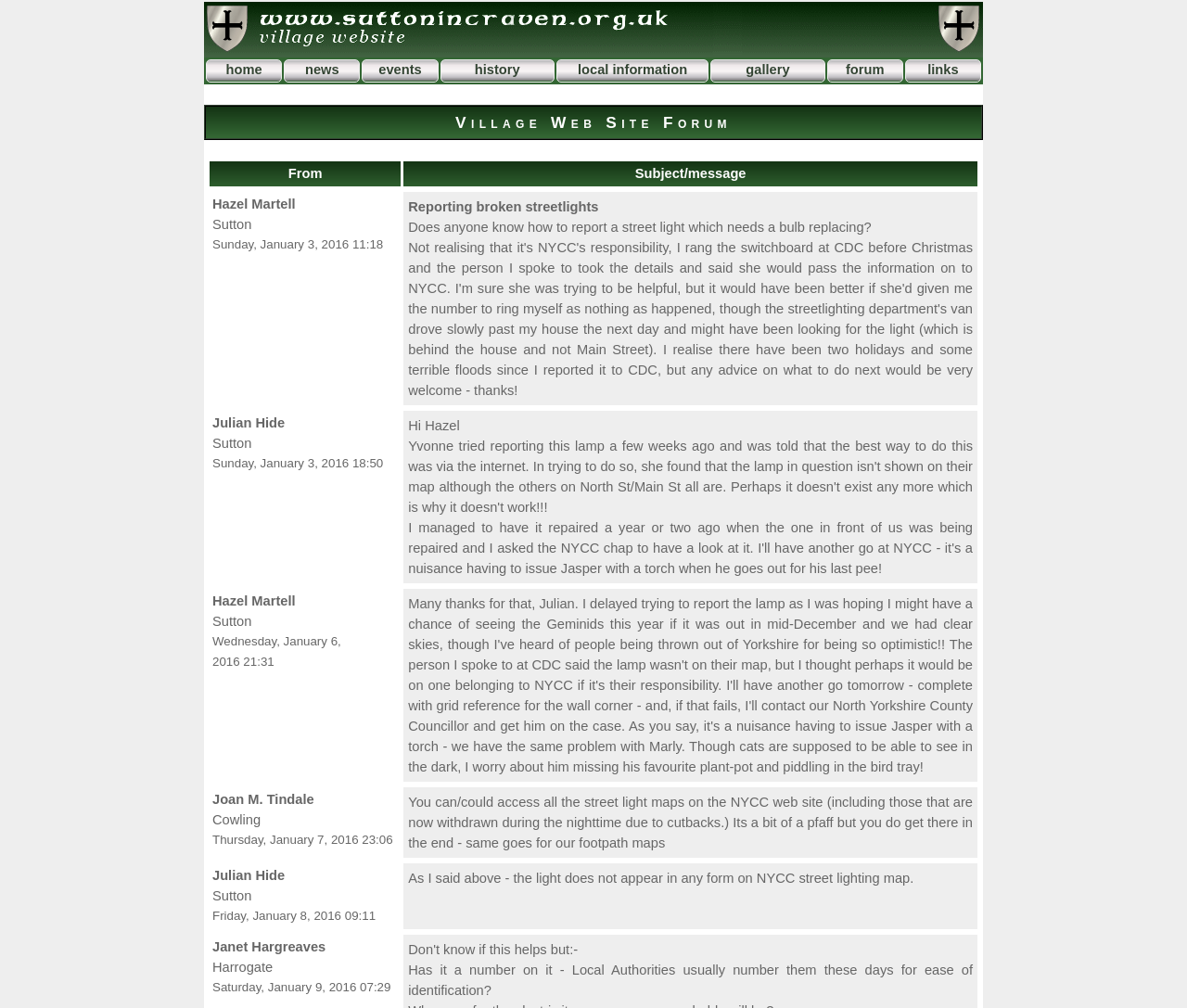Review the image closely and give a comprehensive answer to the question: How many links are in the top menu?

The top menu is located in the table with the links 'home', 'news', 'events', 'history', 'local information', 'gallery', 'forum', and 'links'. There are 8 links in total in this menu.